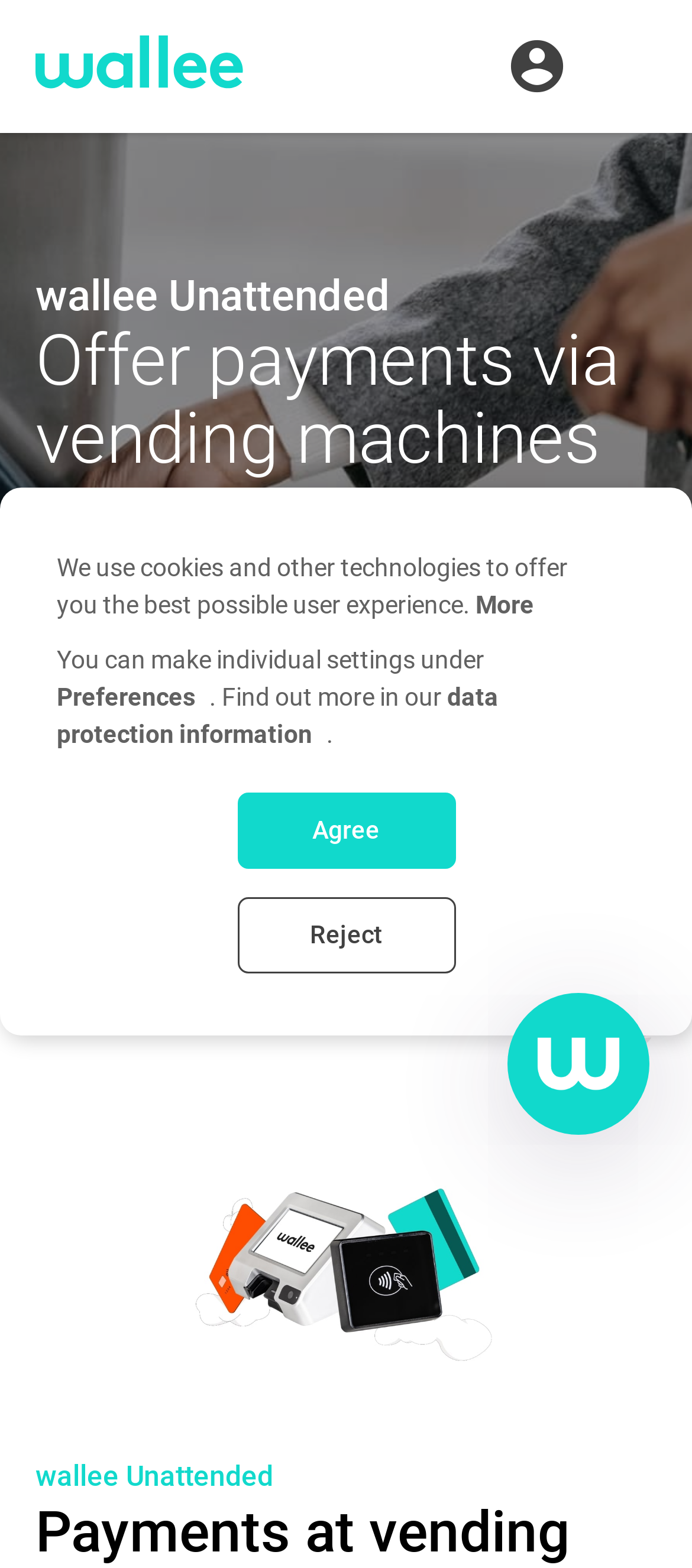What is the benefit of automating processes?
Using the screenshot, give a one-word or short phrase answer.

Reduce need for personnel